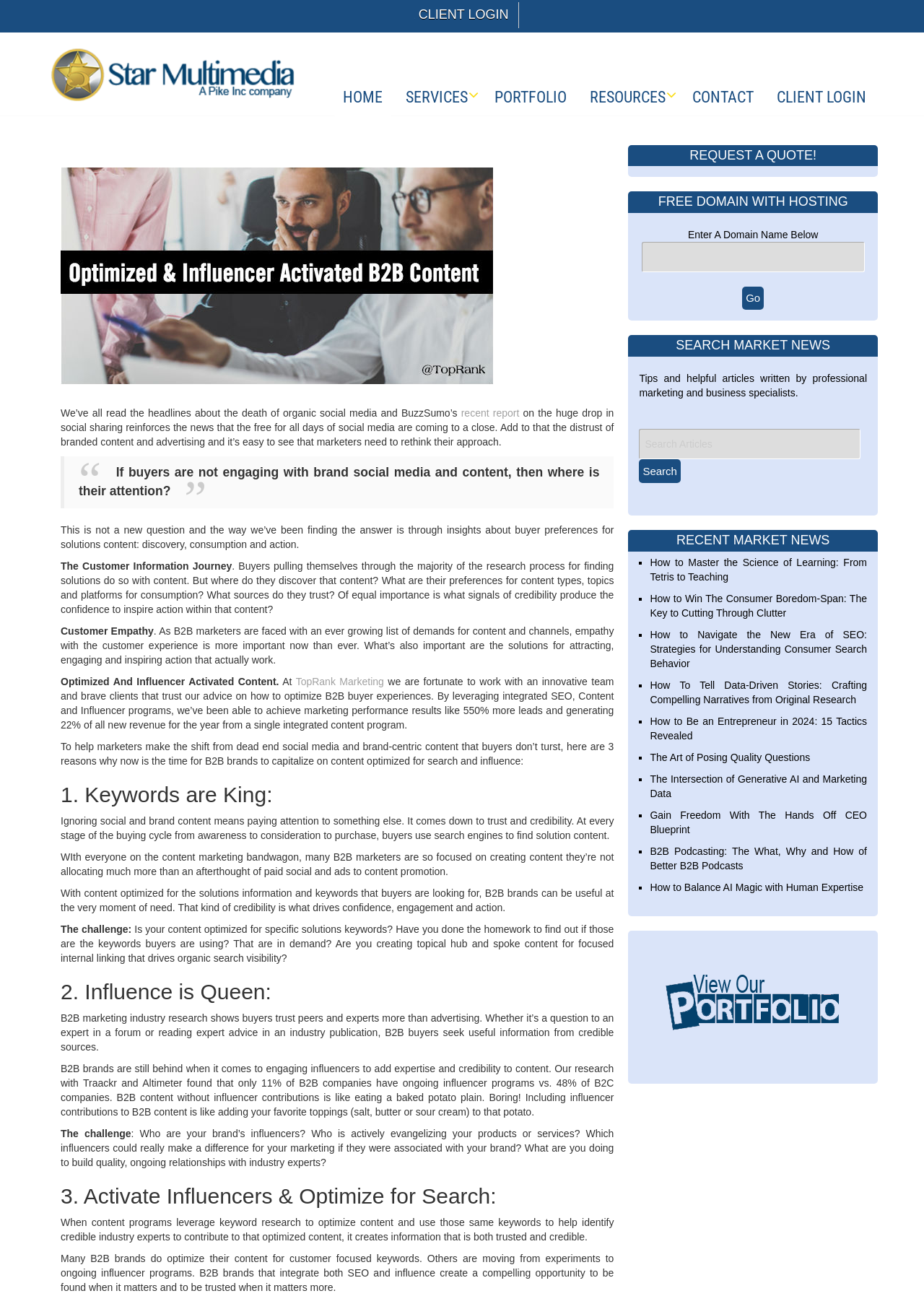Determine the bounding box coordinates for the region that must be clicked to execute the following instruction: "Request a quote".

[0.68, 0.112, 0.95, 0.128]